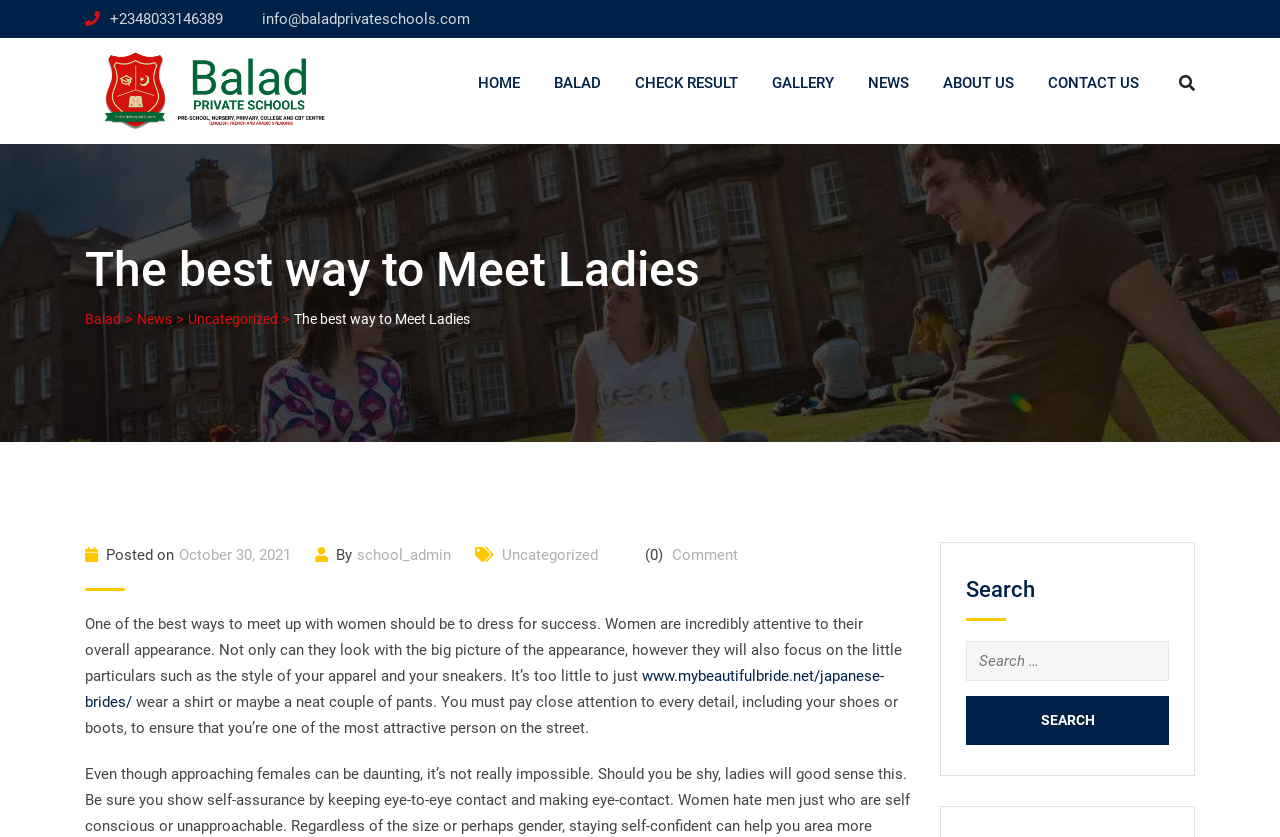Bounding box coordinates must be specified in the format (top-left x, top-left y, bottom-right x, bottom-right y). All values should be floating point numbers between 0 and 1. What are the bounding box coordinates of the UI element described as: parent_node: Search for: value="Search"

[0.755, 0.832, 0.913, 0.891]